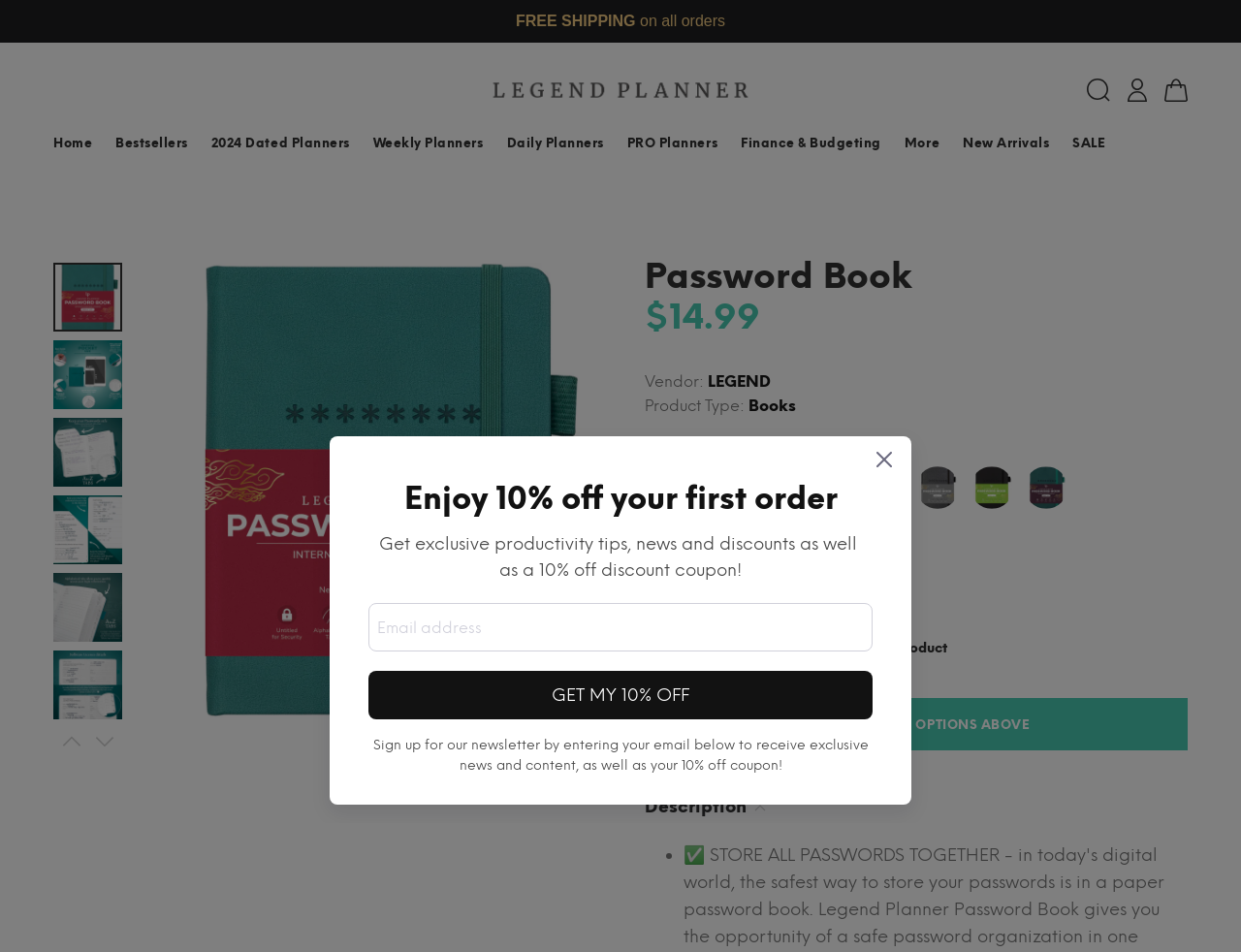What is the price of the Password Book?
Using the image, elaborate on the answer with as much detail as possible.

The price of the Password Book is mentioned on the webpage as $14.99, which is displayed below the product title.